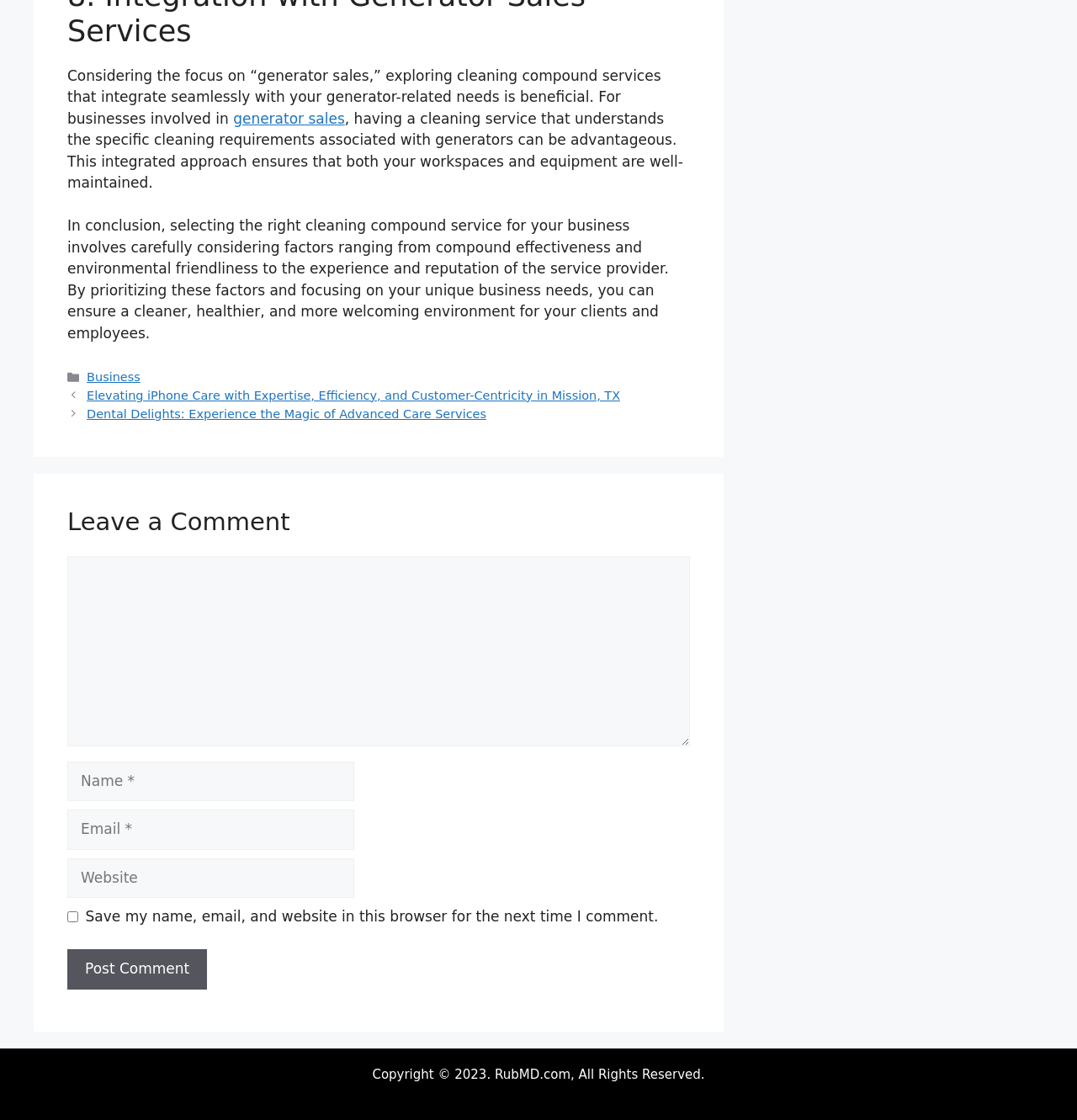Pinpoint the bounding box coordinates of the clickable area necessary to execute the following instruction: "Click the 'Next Post →' link". The coordinates should be given as four float numbers between 0 and 1, namely [left, top, right, bottom].

None